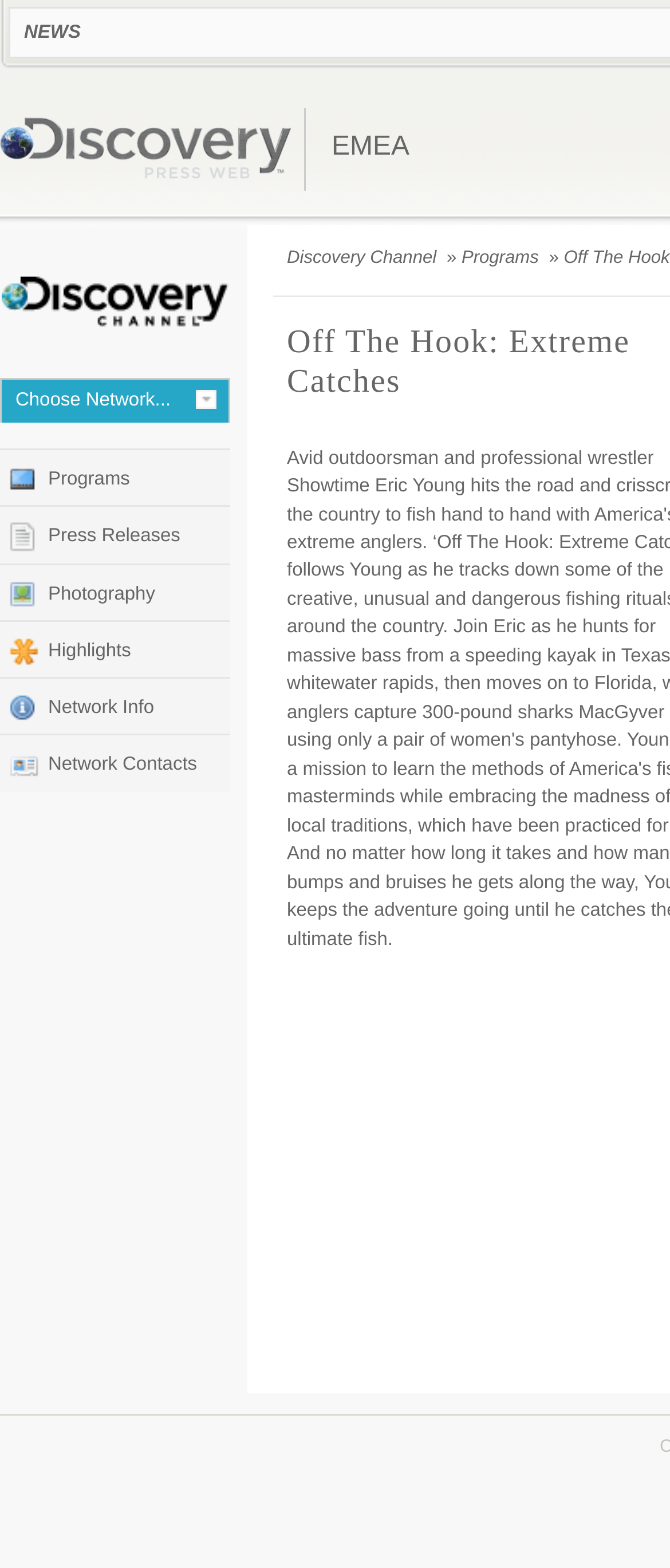Pinpoint the bounding box coordinates of the clickable element needed to complete the instruction: "view programs". The coordinates should be provided as four float numbers between 0 and 1: [left, top, right, bottom].

[0.0, 0.286, 0.344, 0.322]